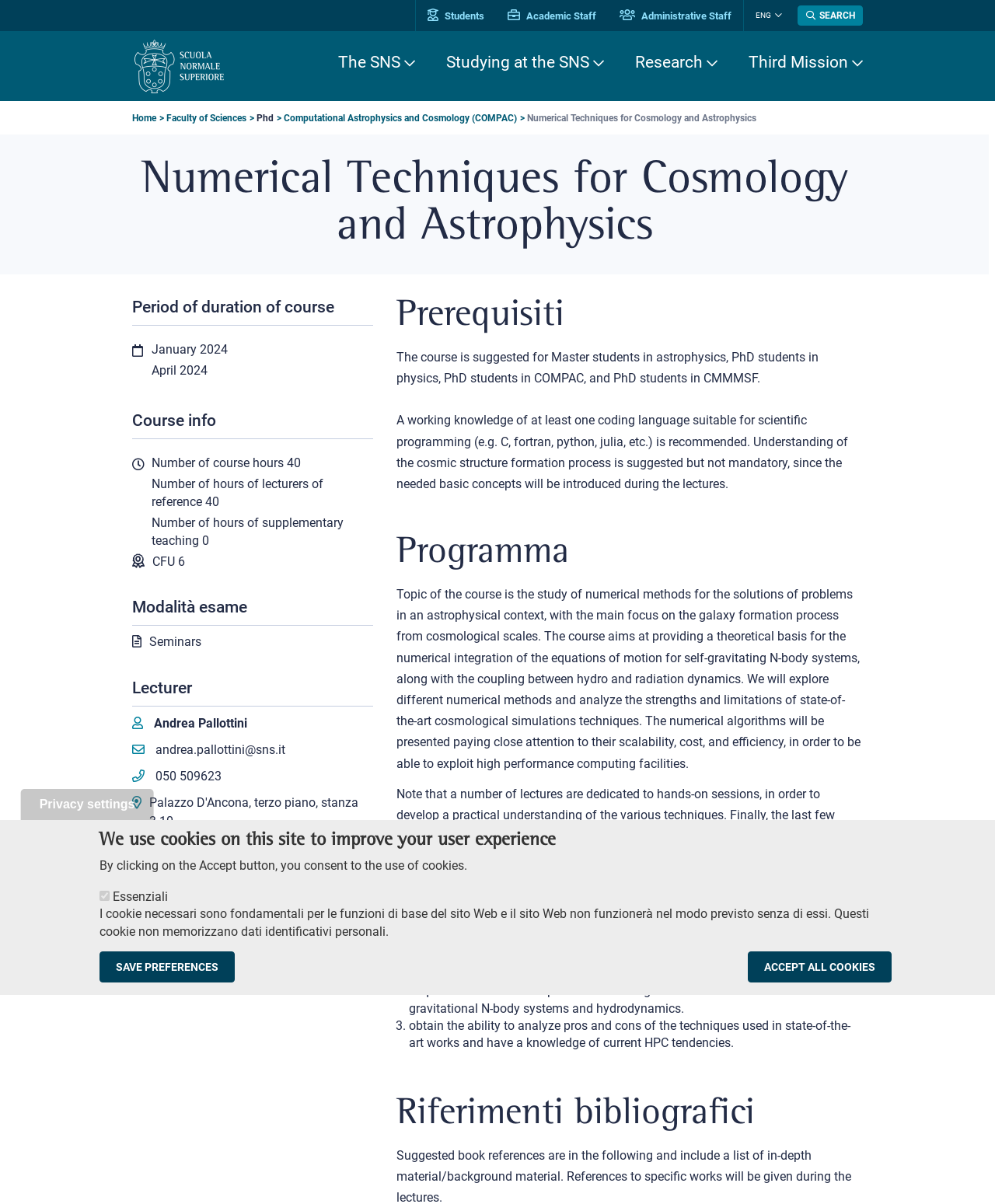Locate the headline of the webpage and generate its content.

Numerical Techniques for Cosmology and Astrophysics